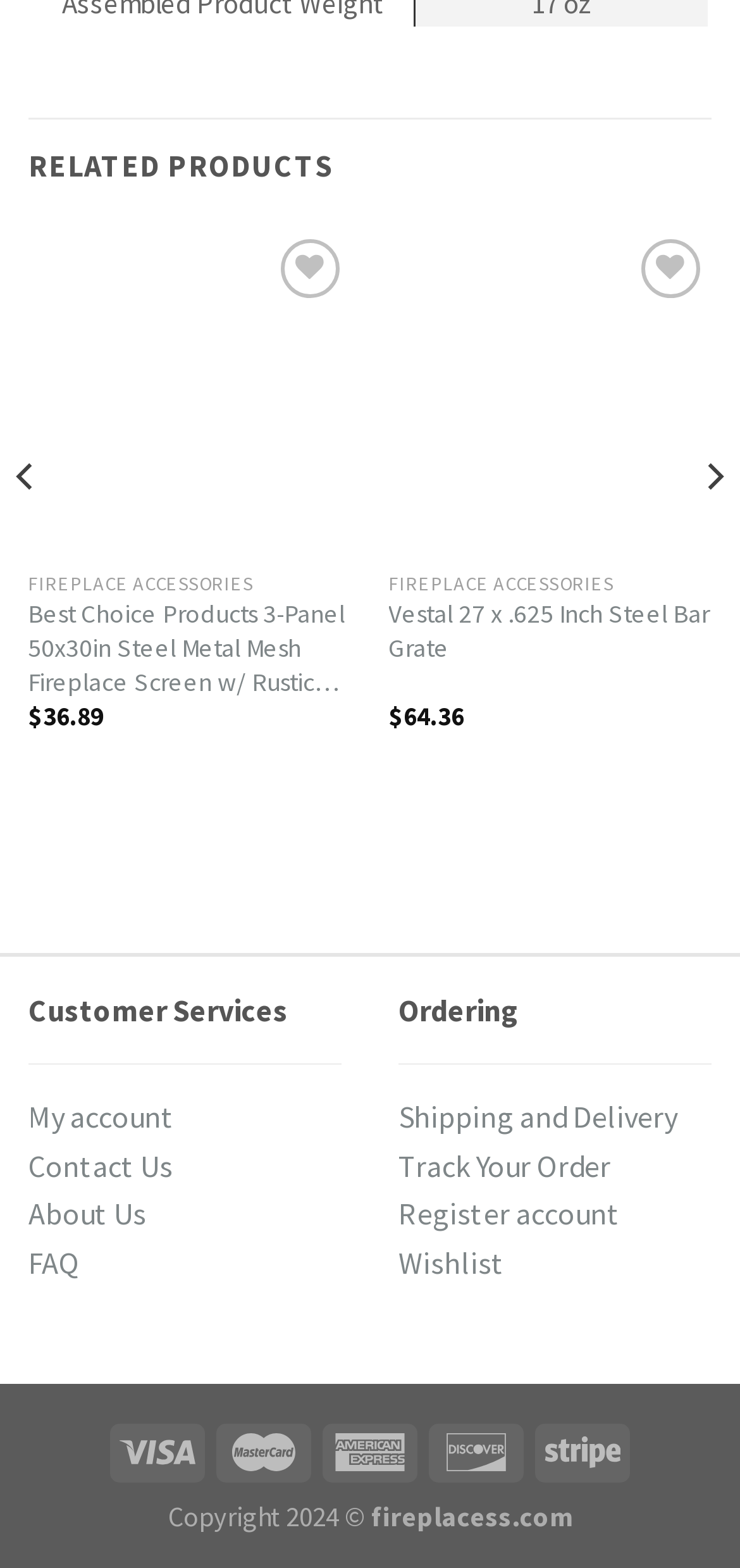Analyze the image and answer the question with as much detail as possible: 
What is the name of the second product listed?

I found the name of the second product by looking at the product information section, where it lists two products. The second product is 'Vestal 27 x.625 Inch Steel Bar Grate'.